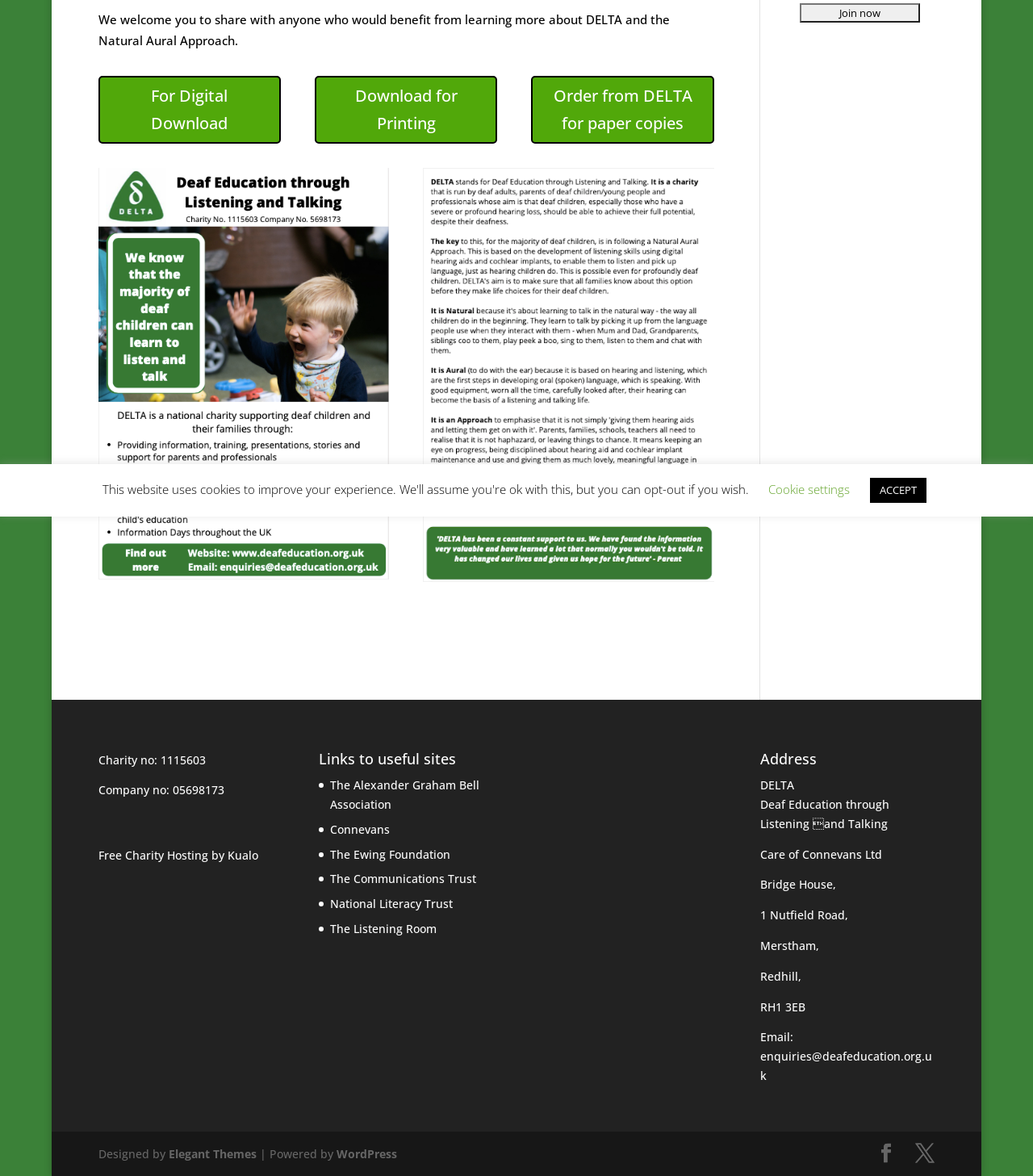Using the provided element description, identify the bounding box coordinates as (top-left x, top-left y, bottom-right x, bottom-right y). Ensure all values are between 0 and 1. Description: 1115603

[0.155, 0.639, 0.199, 0.652]